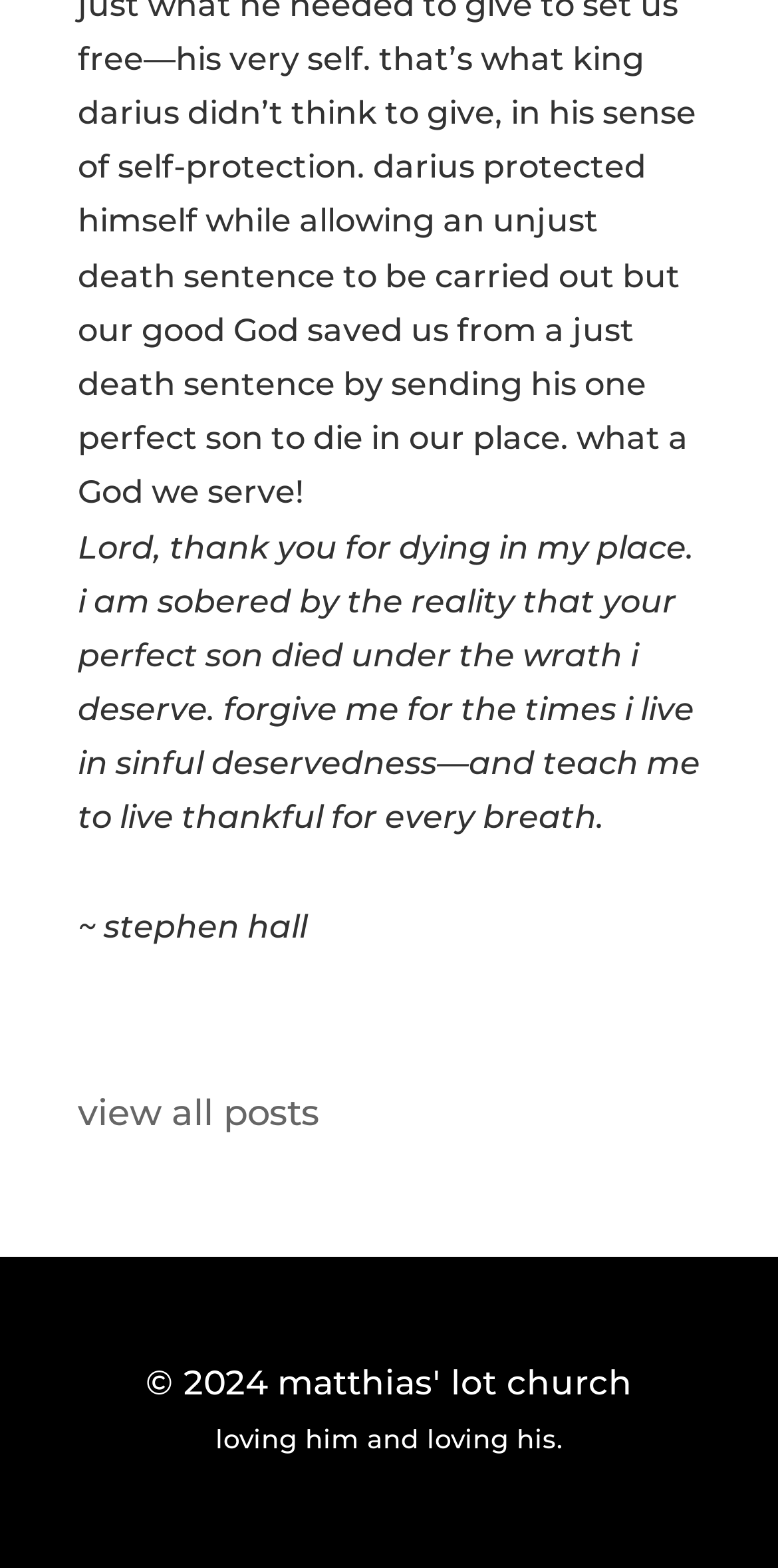What is the purpose of the 'view all posts' link?
Answer the question with as much detail as you can, using the image as a reference.

The link element with ID 173 contains the text 'view all posts', which implies that the purpose of the link is to allow users to view more posts, possibly related to the quote or the church.